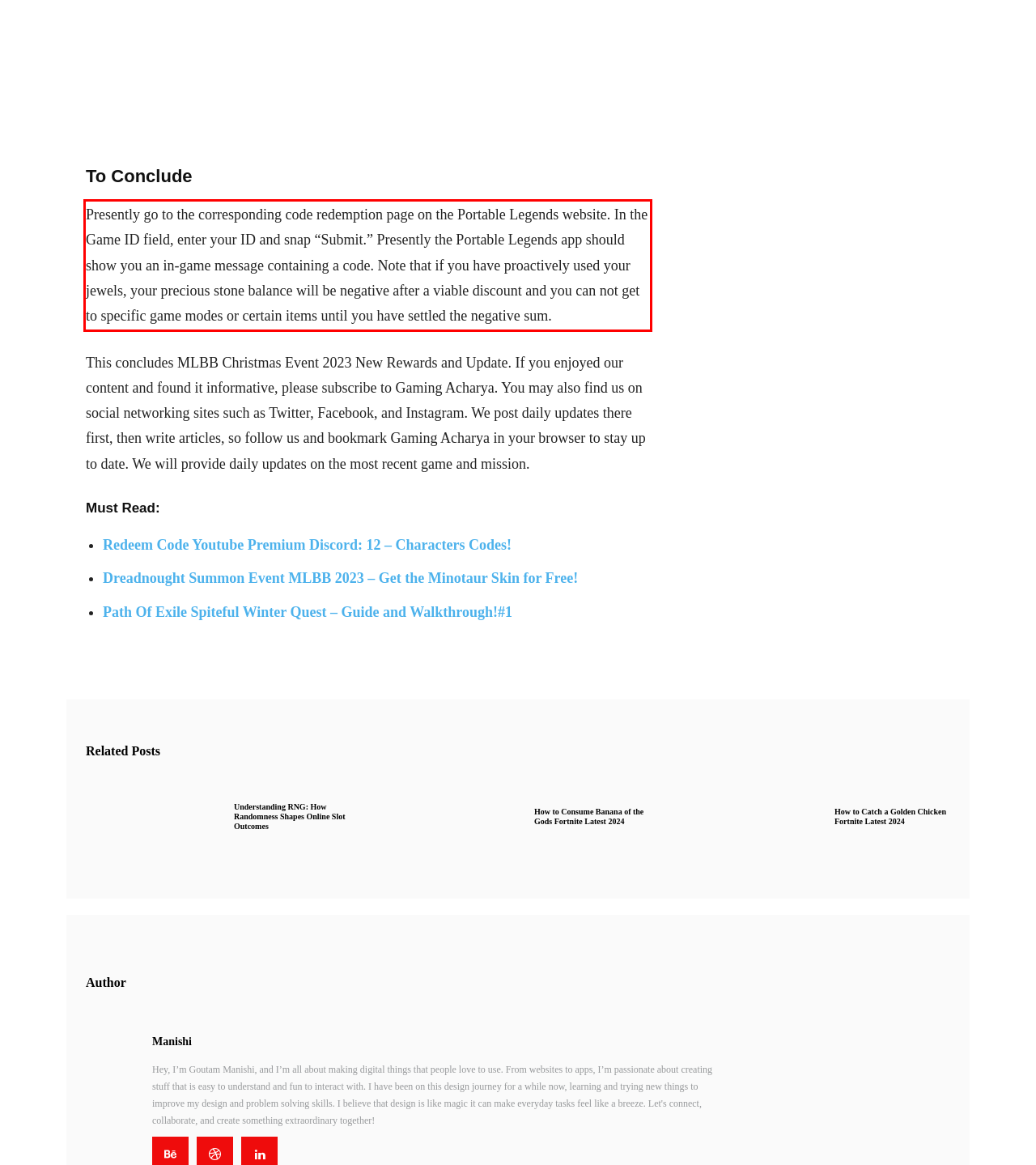The screenshot you have been given contains a UI element surrounded by a red rectangle. Use OCR to read and extract the text inside this red rectangle.

Presently go to the corresponding code redemption page on the Portable Legends website. In the Game ID field, enter your ID and snap “Submit.” Presently the Portable Legends app should show you an in-game message containing a code. Note that if you have proactively used your jewels, your precious stone balance will be negative after a viable discount and you can not get to specific game modes or certain items until you have settled the negative sum.